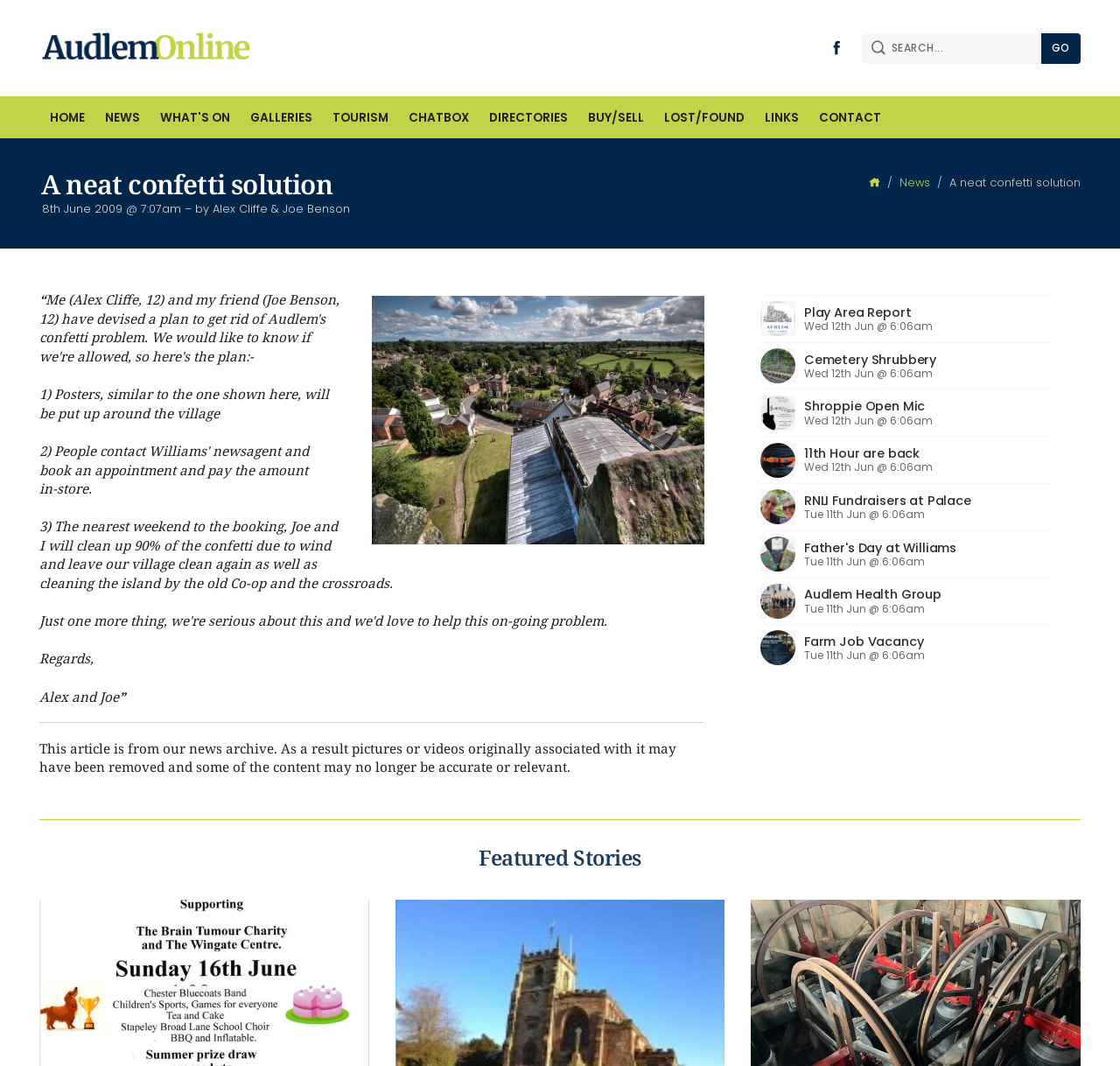Generate a comprehensive description of the contents of the webpage.

The webpage is titled "AudlemOnline - Articles" and features a search bar at the top right corner with a "GO" button next to it. Below the search bar, there is a Facebook page link and a logo link to the AudlemOnline website. 

The main navigation menu is located below the logo, with links to various sections such as "HOME", "NEWS", "WHAT'S ON", "GALLERIES", "TOURISM", "CHATBOX", "DIRECTORIES", "BUY/SELL", "LOST/FOUND", and "LINKS". 

The main content area features a heading that reads "A neat confetti solution" and is followed by a series of news articles. Each article has a title, a brief description, and an associated image. The articles are arranged in a vertical list, with the most recent ones at the top. 

To the right of the article list, there is a section with a heading that reads "Featured Stories". Below the heading, there is a link to the "Featured Stories" section. 

At the bottom of the page, there is a horizontal separator line, followed by a disclaimer stating that the article is from the news archive and some content may no longer be accurate or relevant.